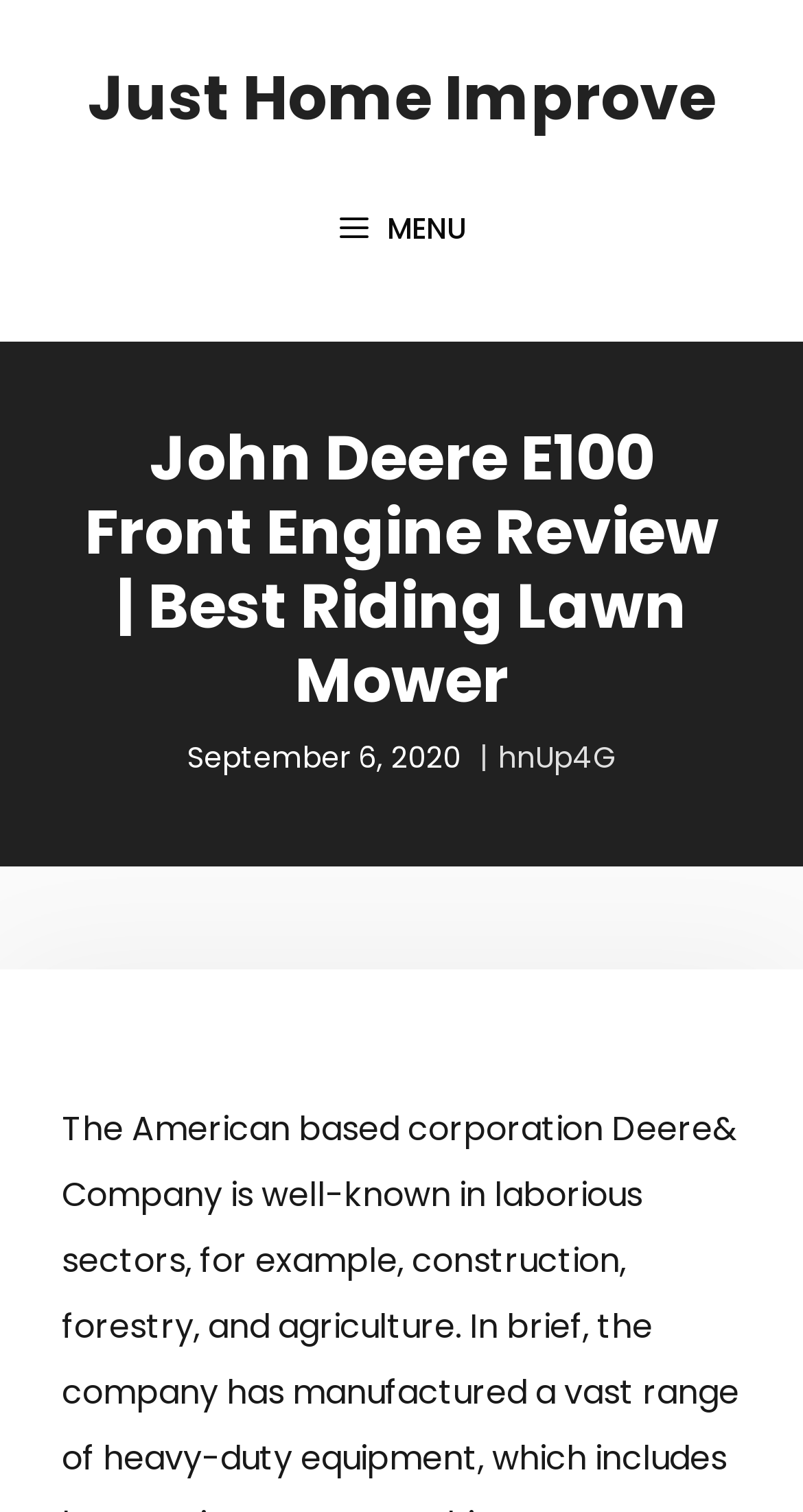Examine the screenshot and answer the question in as much detail as possible: What is the brand of the mower being reviewed?

I found the brand of the mower being reviewed by looking at the main heading of the webpage, which reads 'John Deere E100 Front Engine Review | Best Riding Lawn Mower'.